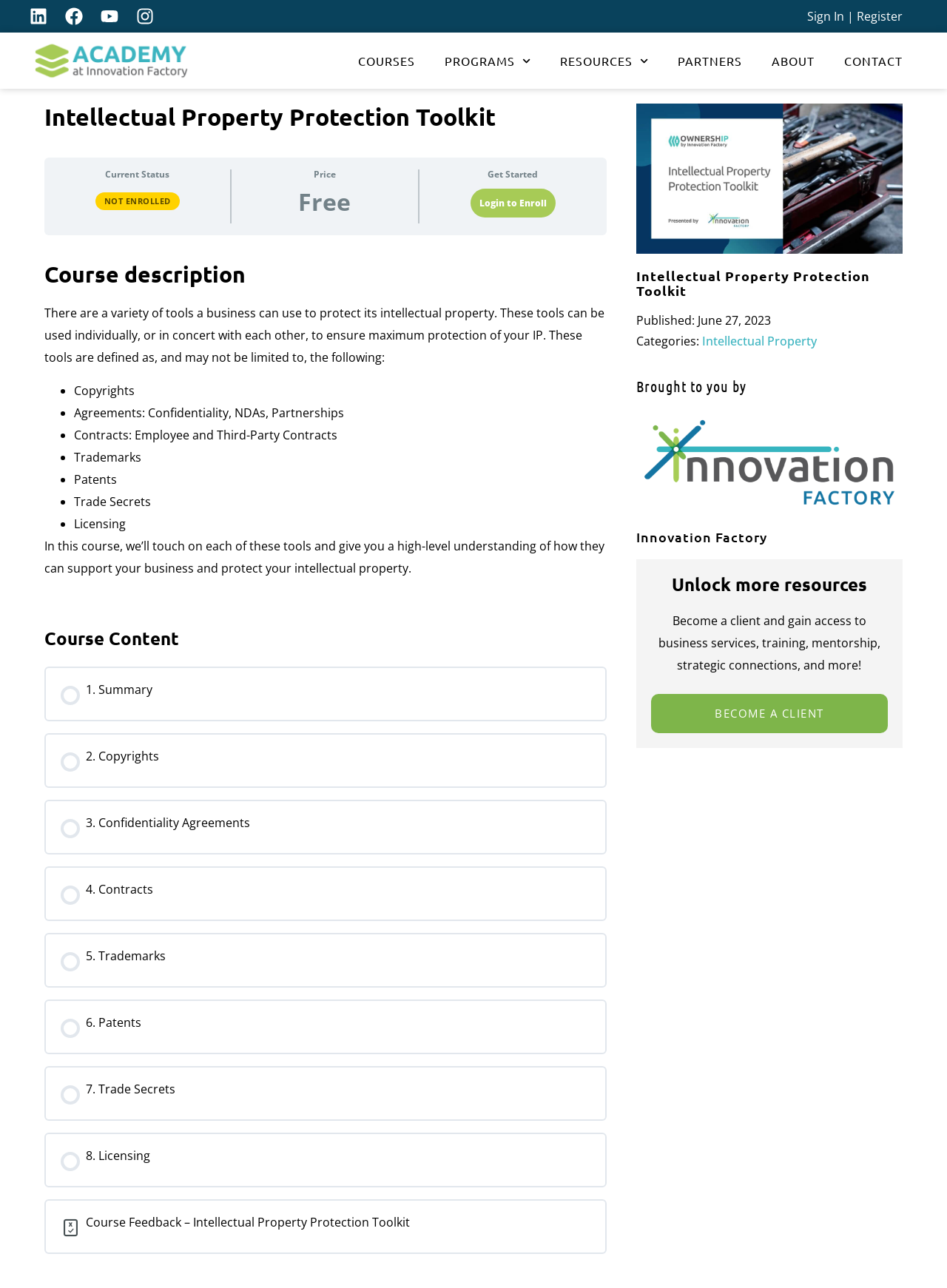Determine the bounding box coordinates for the HTML element described here: "5. Trademarks".

[0.064, 0.737, 0.623, 0.754]